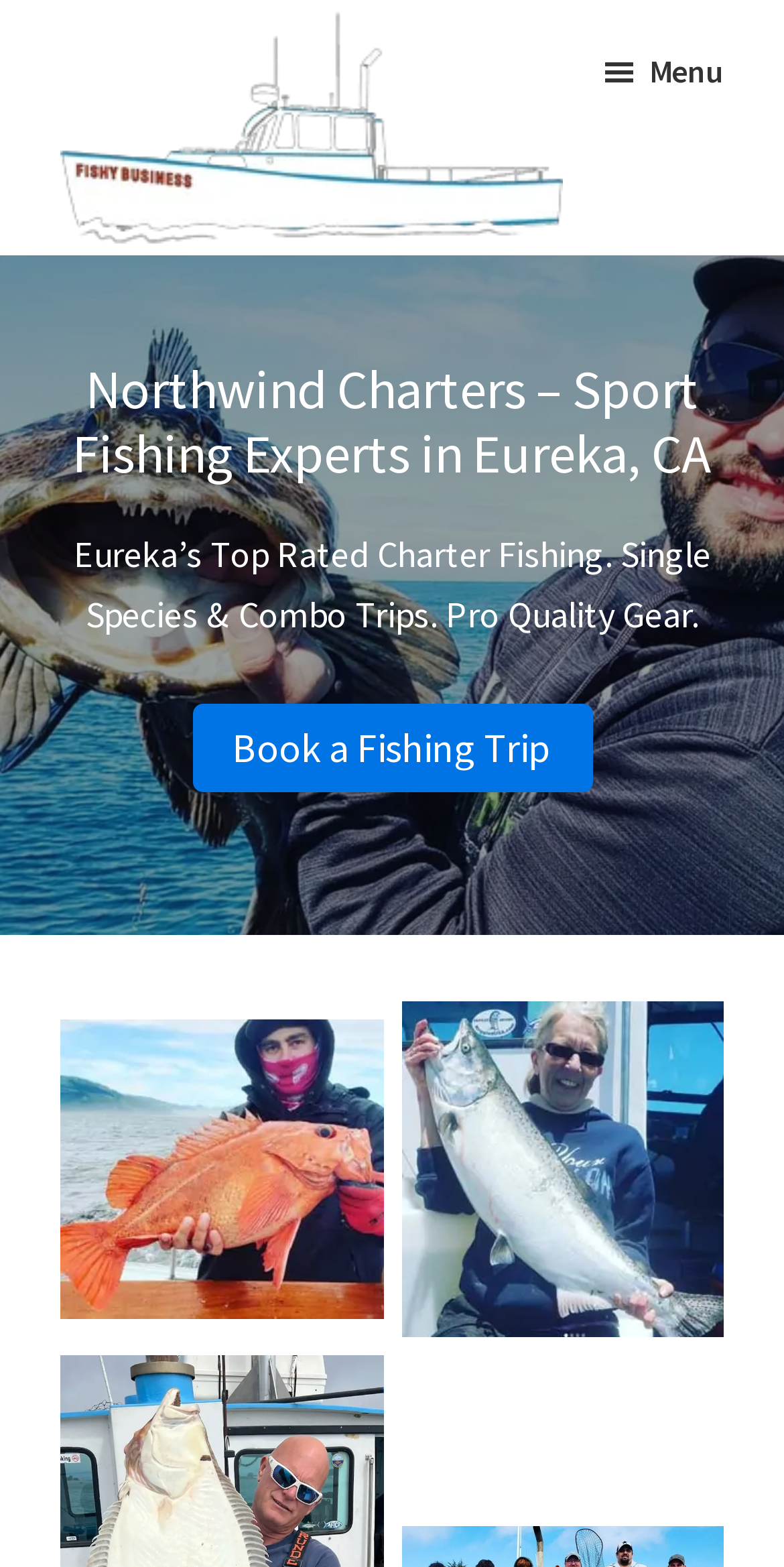Describe every aspect of the webpage comprehensively.

The webpage is about Northwind Charters, a sport fishing expert based in Eureka, CA. At the top left corner, there are three links: "Skip to primary navigation", "Skip to main content", and "Skip to footer". Below these links, there is a logo image with the text "Fishy Business Northwind Charters" next to it. The logo is positioned at the top left of the page, taking up about a quarter of the page's width.

To the right of the logo, there is a static text "Sport Fishing Experts Eureka, CA". On the top right corner, there is a menu button with an icon, which is not expanded by default. When expanded, it reveals a large background image of a lingcod, a heading that reads "Northwind Charters – Sport Fishing Experts in Eureka, CA", and a paragraph of text that describes the charter fishing services offered. The text mentions that they are Eureka's top-rated charter fishing service, offering single species and combo trips with pro-quality gear.

Below the menu button, there is a call-to-action link "Book a Fishing Trip" with two figures on either side, which are likely images related to fishing trips. The link is positioned roughly in the middle of the page, horizontally. Overall, the webpage has a clean layout, with a clear focus on promoting Northwind Charters' fishing services.